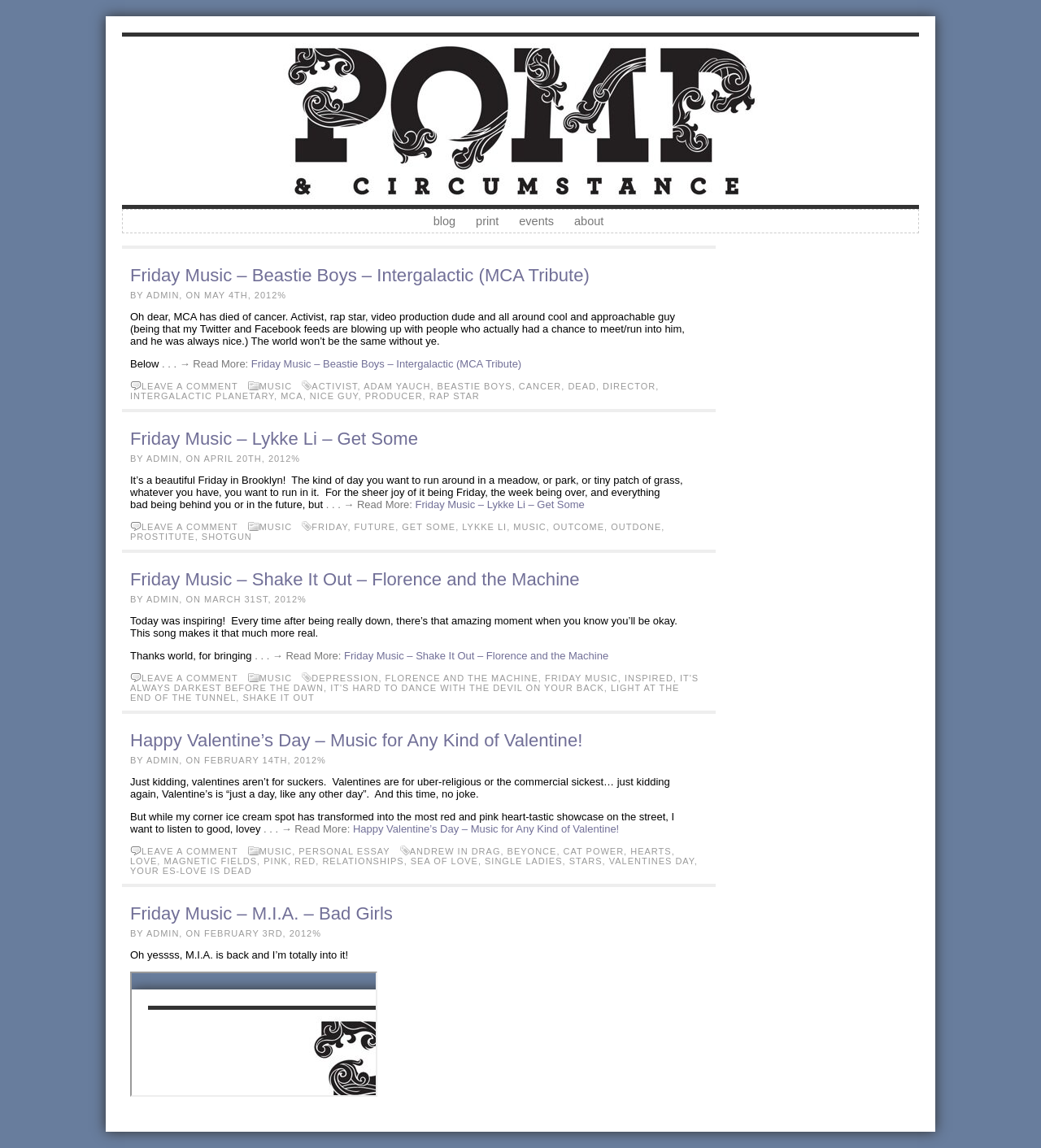Given the description "Appointment", provide the bounding box coordinates of the corresponding UI element.

None